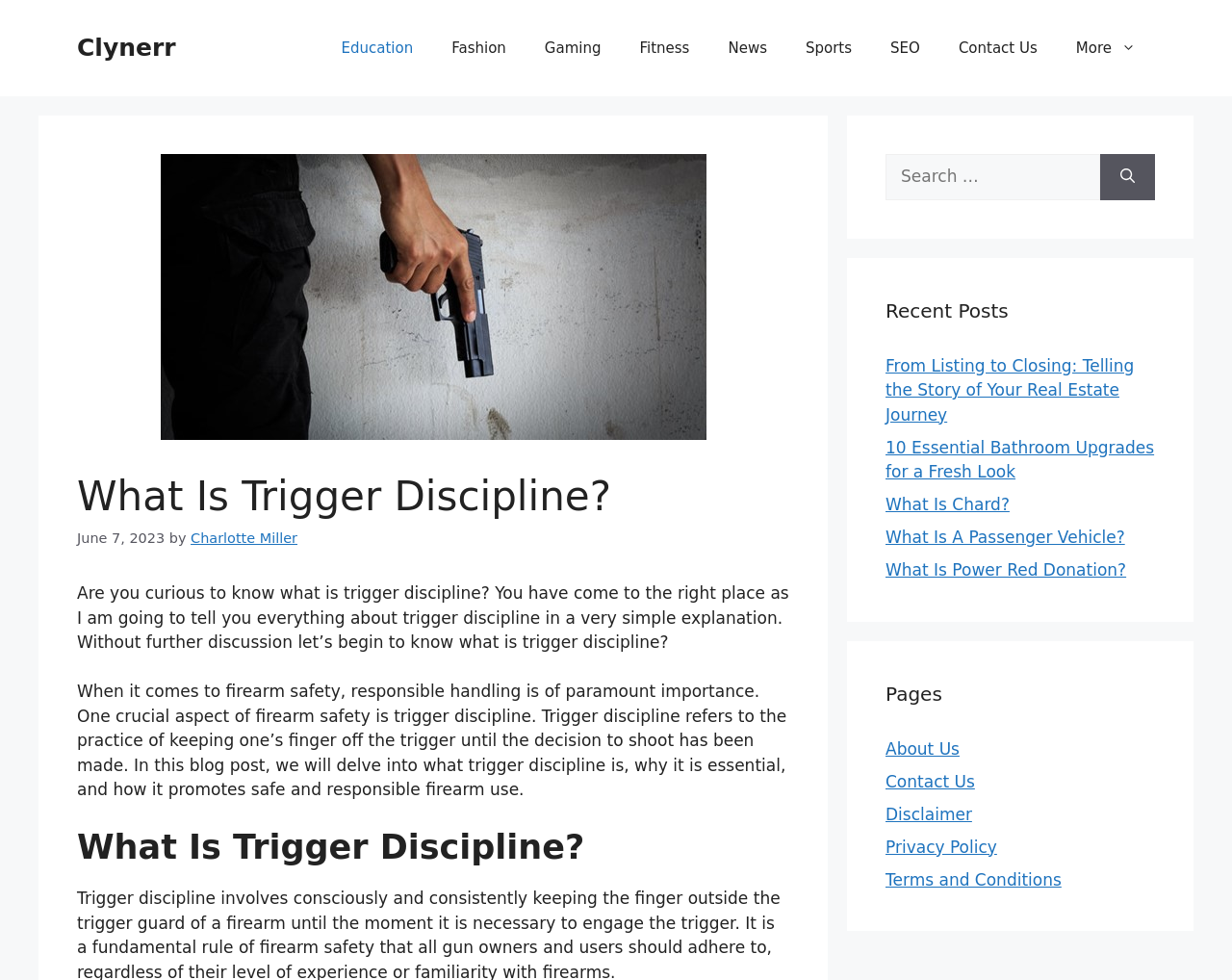What is the navigation menu for?
Give a detailed explanation using the information visible in the image.

The navigation menu has links to different categories such as 'Education', 'Fashion', 'Gaming', etc. This suggests that the navigation menu is for accessing different categories of content within the website.